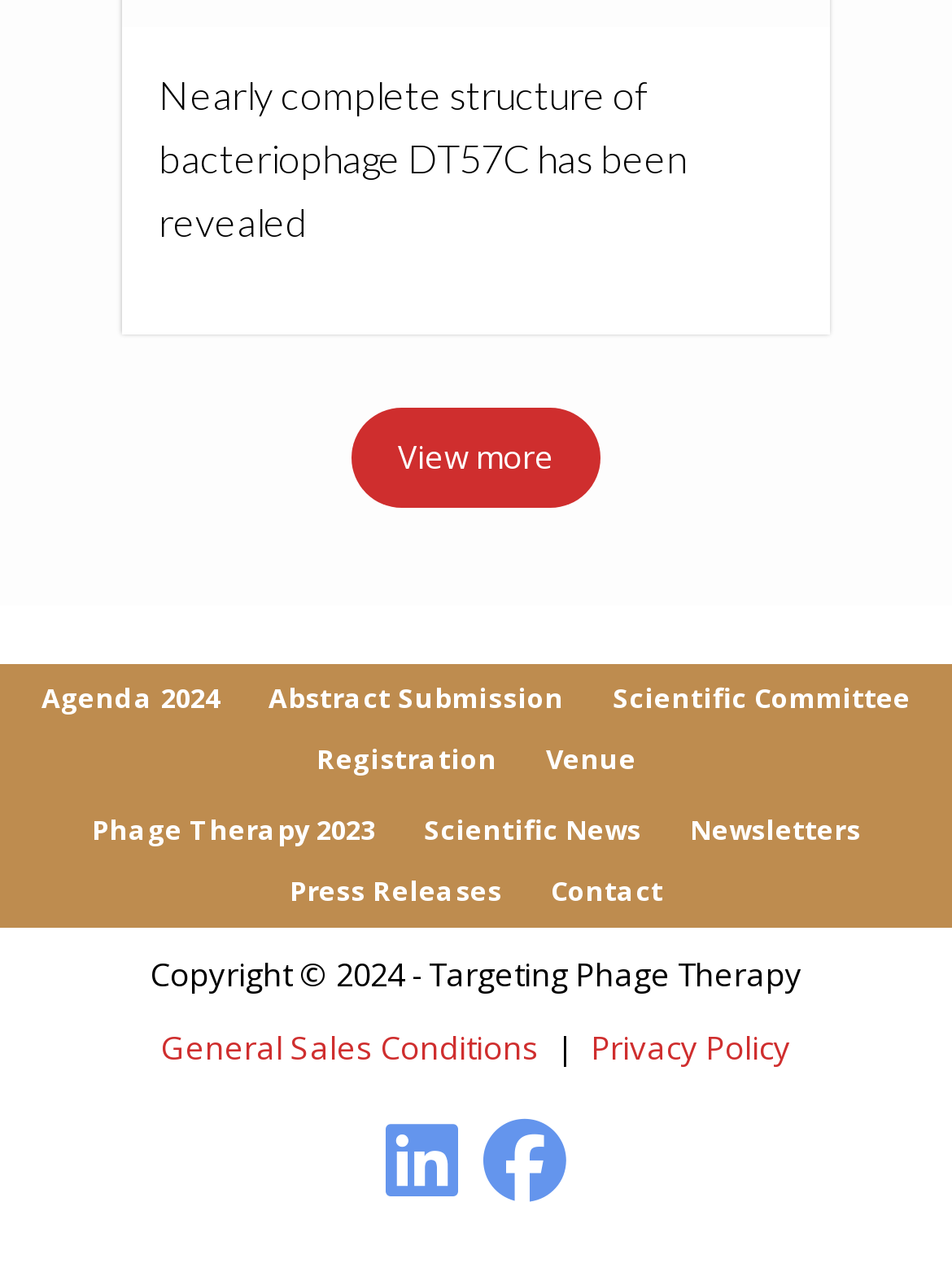Can you find the bounding box coordinates of the area I should click to execute the following instruction: "Register for the event"?

[0.327, 0.578, 0.527, 0.615]